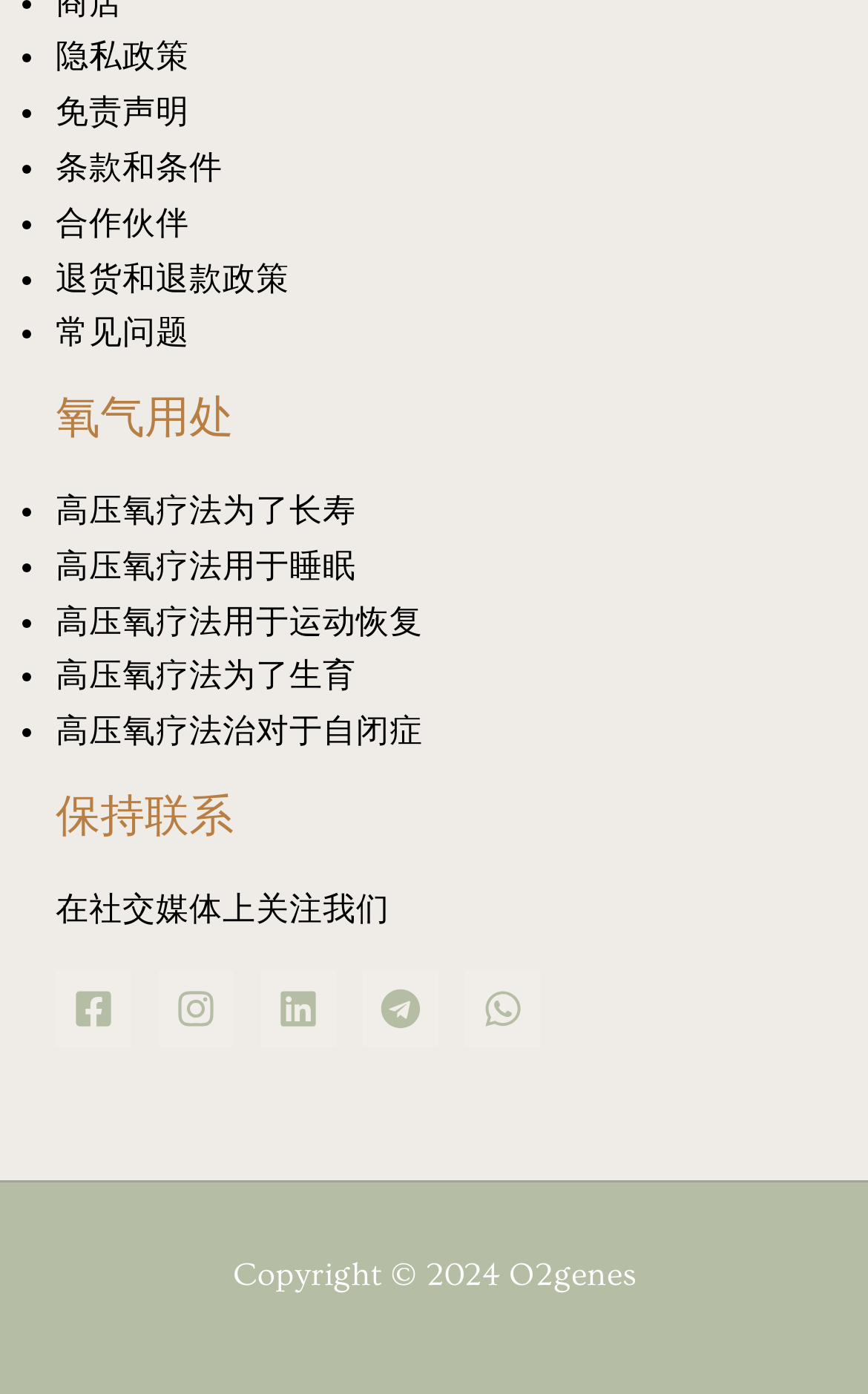Pinpoint the bounding box coordinates of the element you need to click to execute the following instruction: "View the '氧气用处' section". The bounding box should be represented by four float numbers between 0 and 1, in the format [left, top, right, bottom].

[0.064, 0.277, 0.936, 0.326]